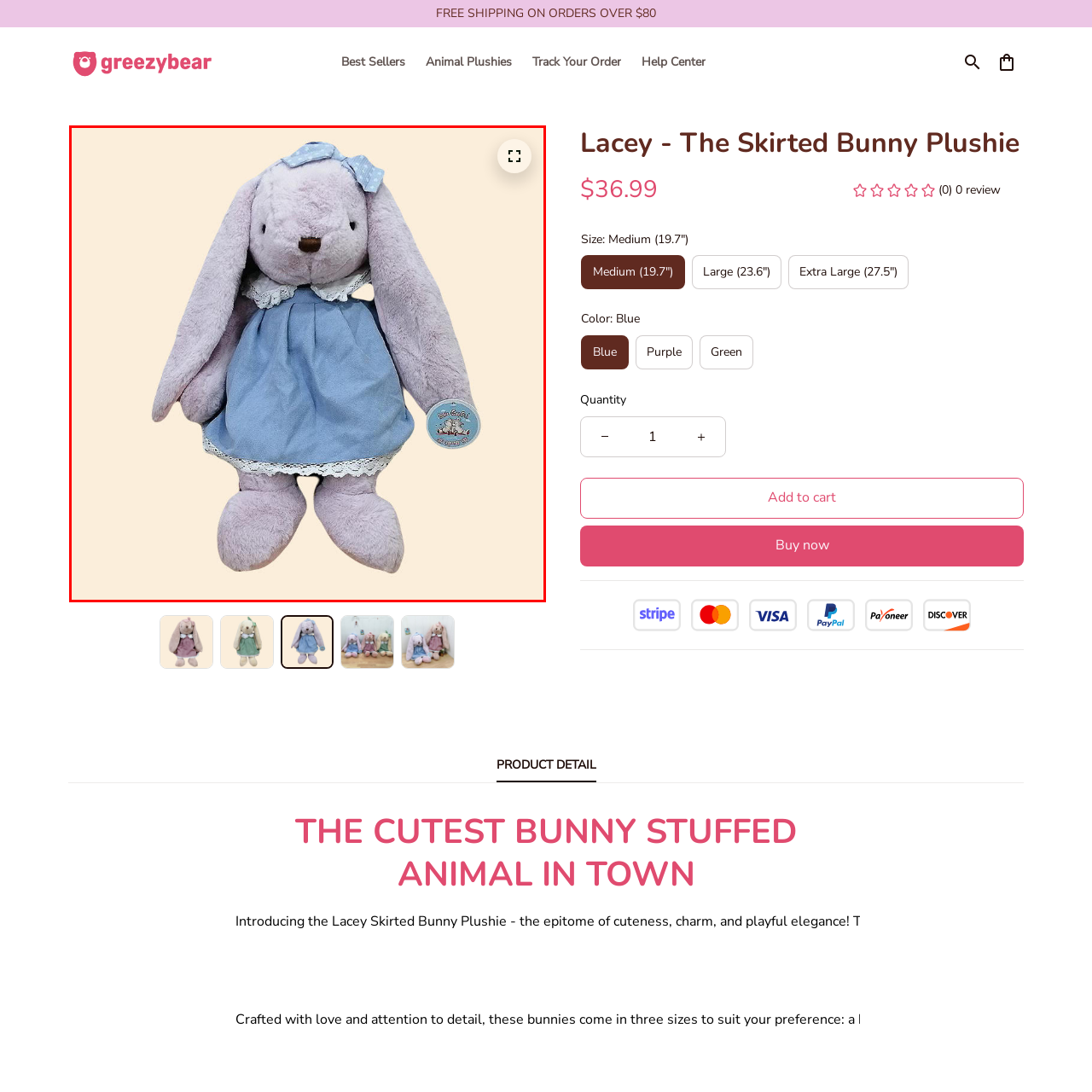Write a thorough description of the contents of the image marked by the red outline.

Introducing "Lacey - The Skirted Bunny Plushie," your perfect cuddly companion! This adorable plush bunny features long, floppy ears and a sweet face, adorned with a delicate blue dress that complements its soft purple fur. The outfit is completed with lace trim and a matching blue bow on Lacey’s head, adding a charming touch to its overall appearance.

Ideal for children and plushie collectors alike, this medium-sized bunny measures 19.7 inches, making it perfect for hugging and playing. With a price tag of $36.99, Lacey is not only adorable but also accessible. Rest assured, you can enjoy free shipping on orders over $80, making it easier to bring home this delightful plush friend. Add a sprinkle of joy to your life with Lacey, the cutest bunny stuffed animal in town!